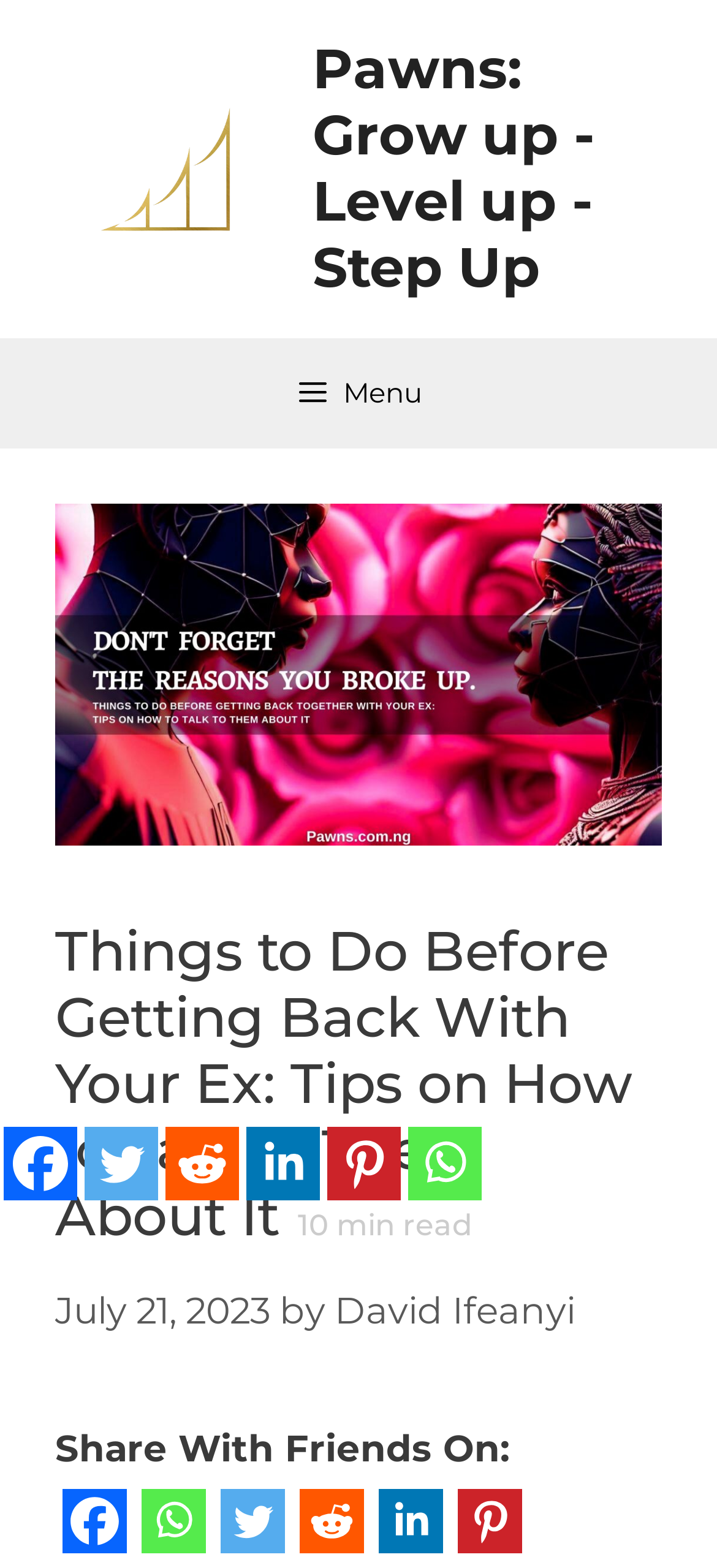Refer to the screenshot and give an in-depth answer to this question: What social media platforms can the article be shared on?

The social media platforms that the article can be shared on can be found in the section at the bottom of the webpage, which contains images and links to various social media platforms, including Facebook, Twitter, Reddit, Linkedin, Pinterest, and Whatsapp.